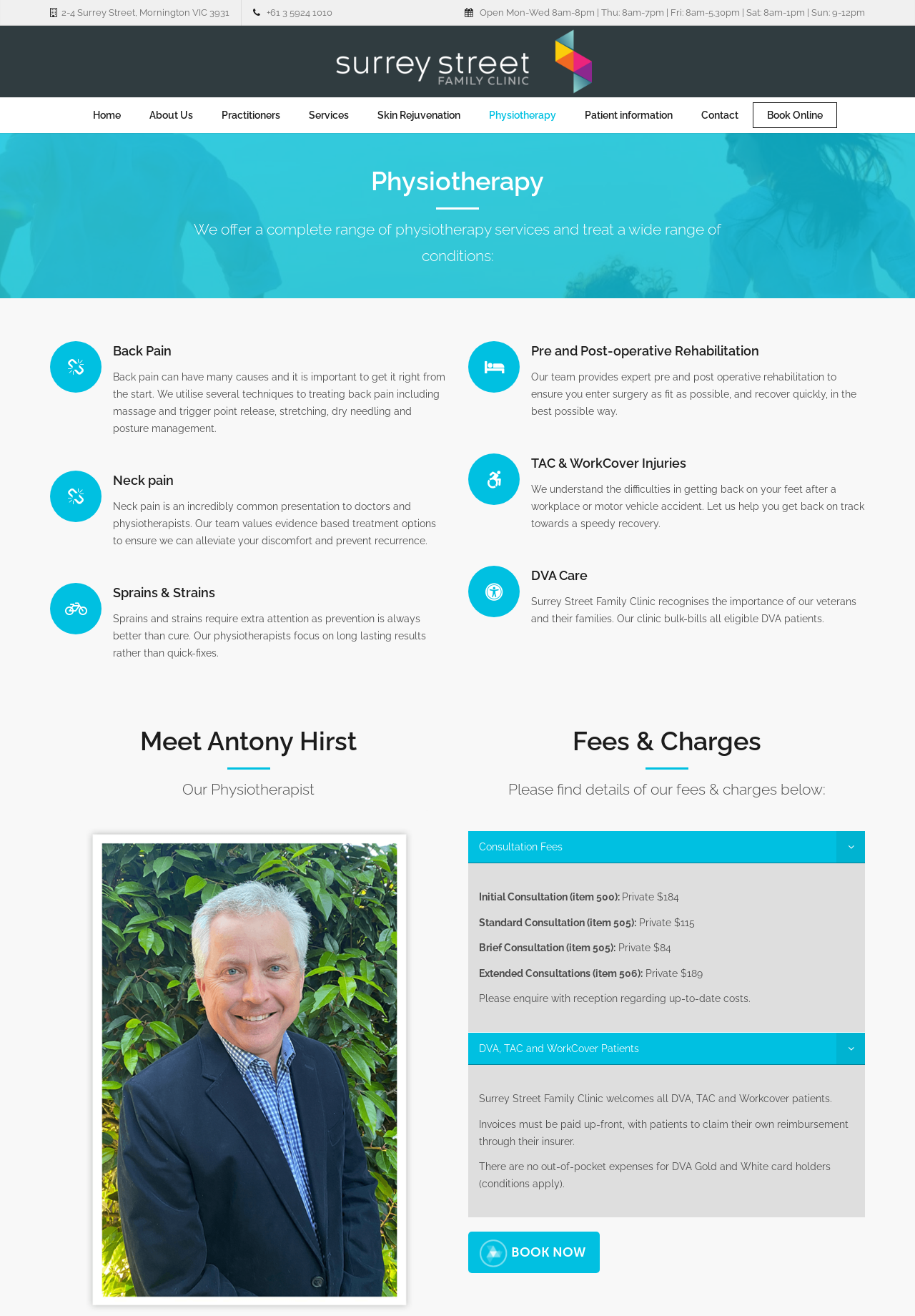Please respond to the question with a concise word or phrase:
What is the name of the physiotherapist mentioned on the webpage?

Antony Hirst